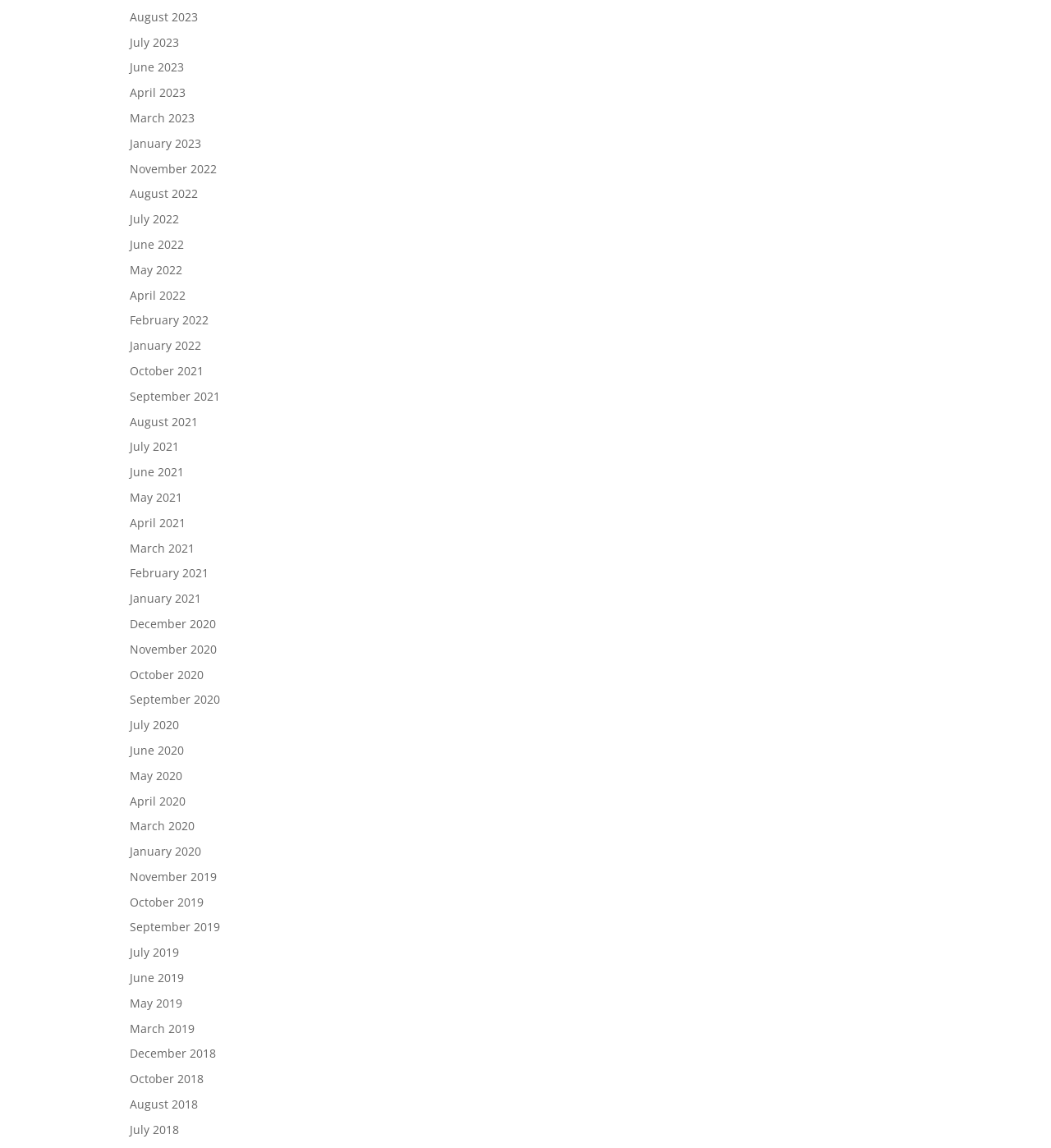Answer the question in one word or a short phrase:
How many links are there in total?

491